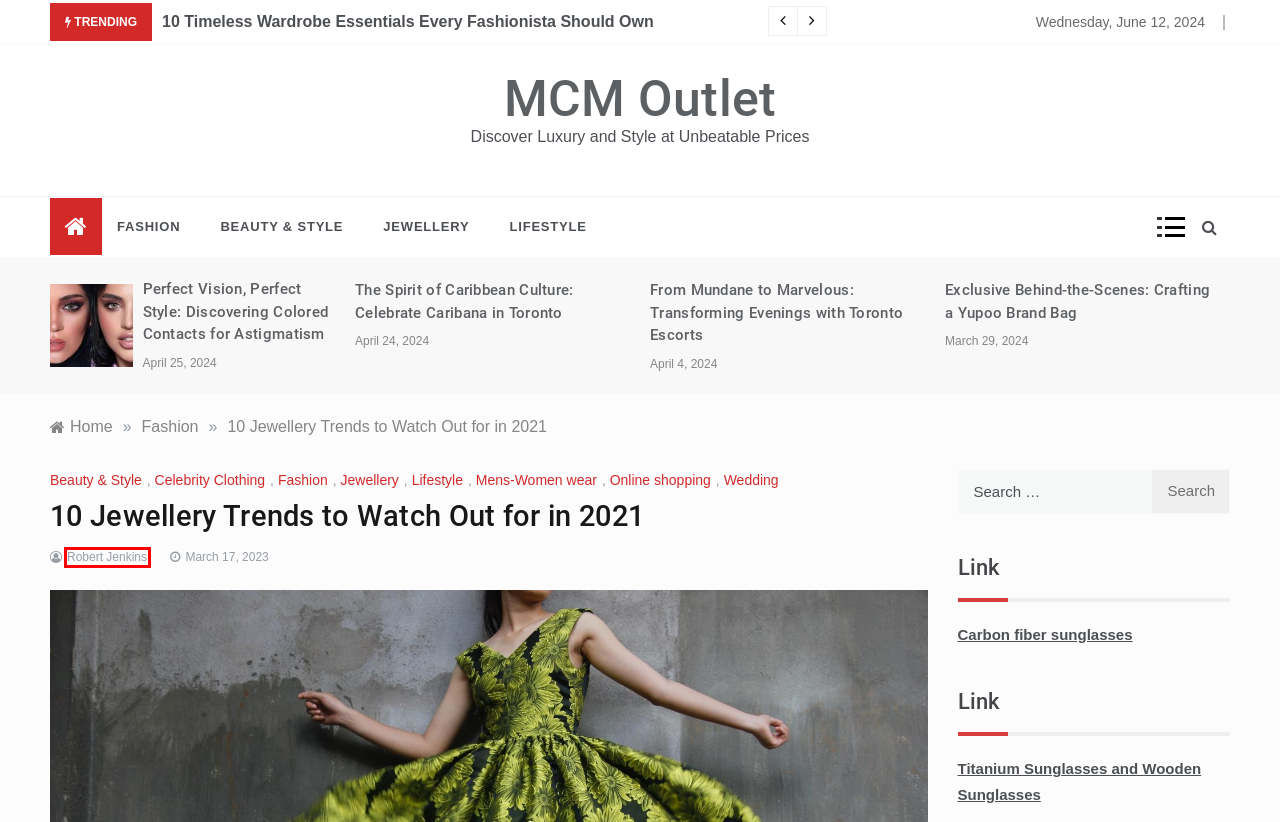Given a screenshot of a webpage featuring a red bounding box, identify the best matching webpage description for the new page after the element within the red box is clicked. Here are the options:
A. Wooden, Titanium and Carbon Fiber Sunglasses
– Zerpico
B. Robert Jenkins, Author at MCM Outlet
C. The Gateway to Industry Insights: How Part-Time Helper Jobs Enhance Your Understanding - MCM Outlet
D. The Future of Healthcare Direct to You: Online TRT Prescriptions - MCM Outlet
E. MCM Outlet - Discover Luxury and Style at Unbeatable Prices
F. Carbon Fiber Sunglasses | Fibrous | Zerpico.com
G. Perfect Vision, Perfect Style: Discovering Colored Contacts for Astigmatism - MCM Outlet
H. Online shopping Archives - MCM Outlet

B